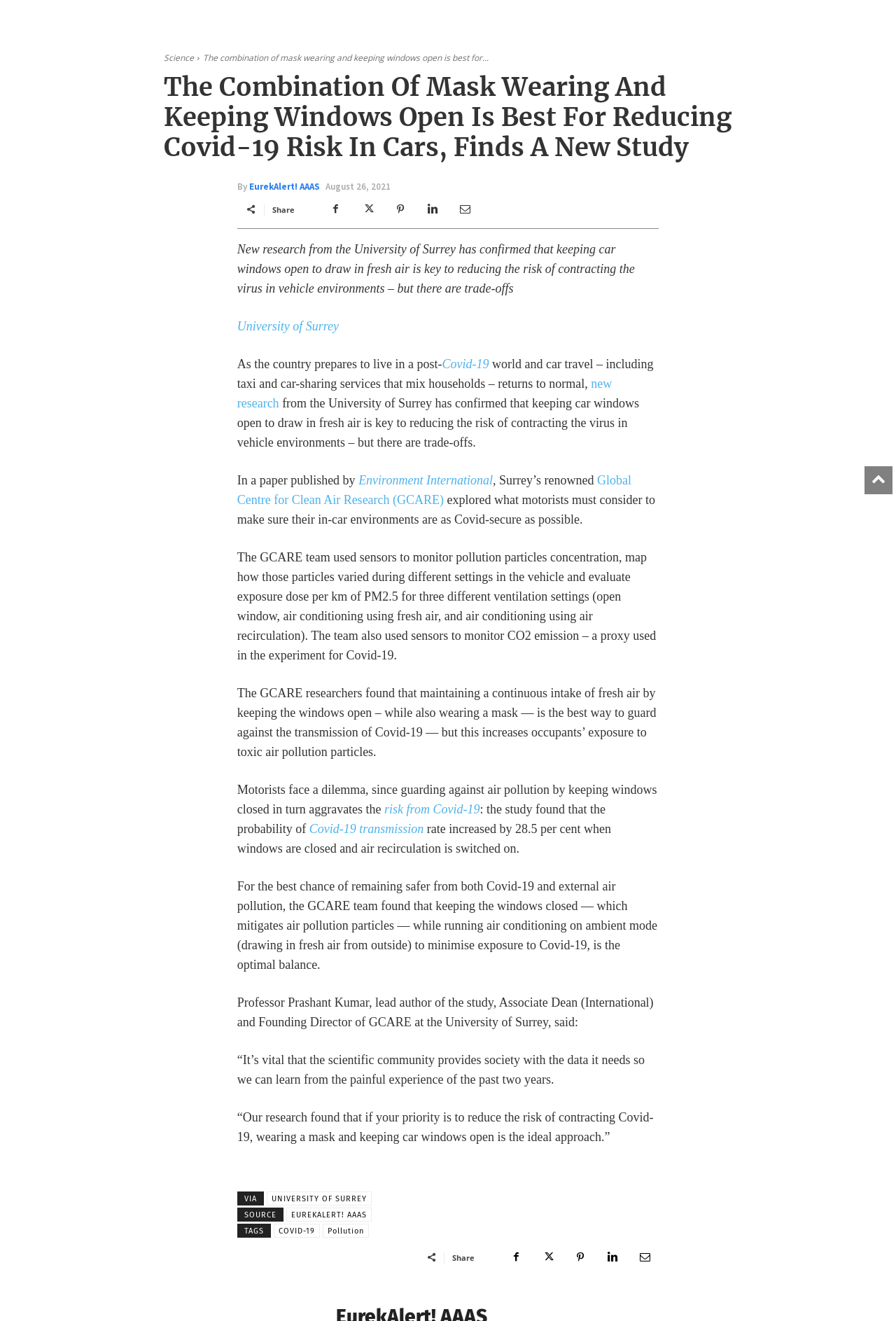Provide the bounding box coordinates of the HTML element this sentence describes: "Email". The bounding box coordinates consist of four float numbers between 0 and 1, i.e., [left, top, right, bottom].

[0.503, 0.148, 0.534, 0.169]